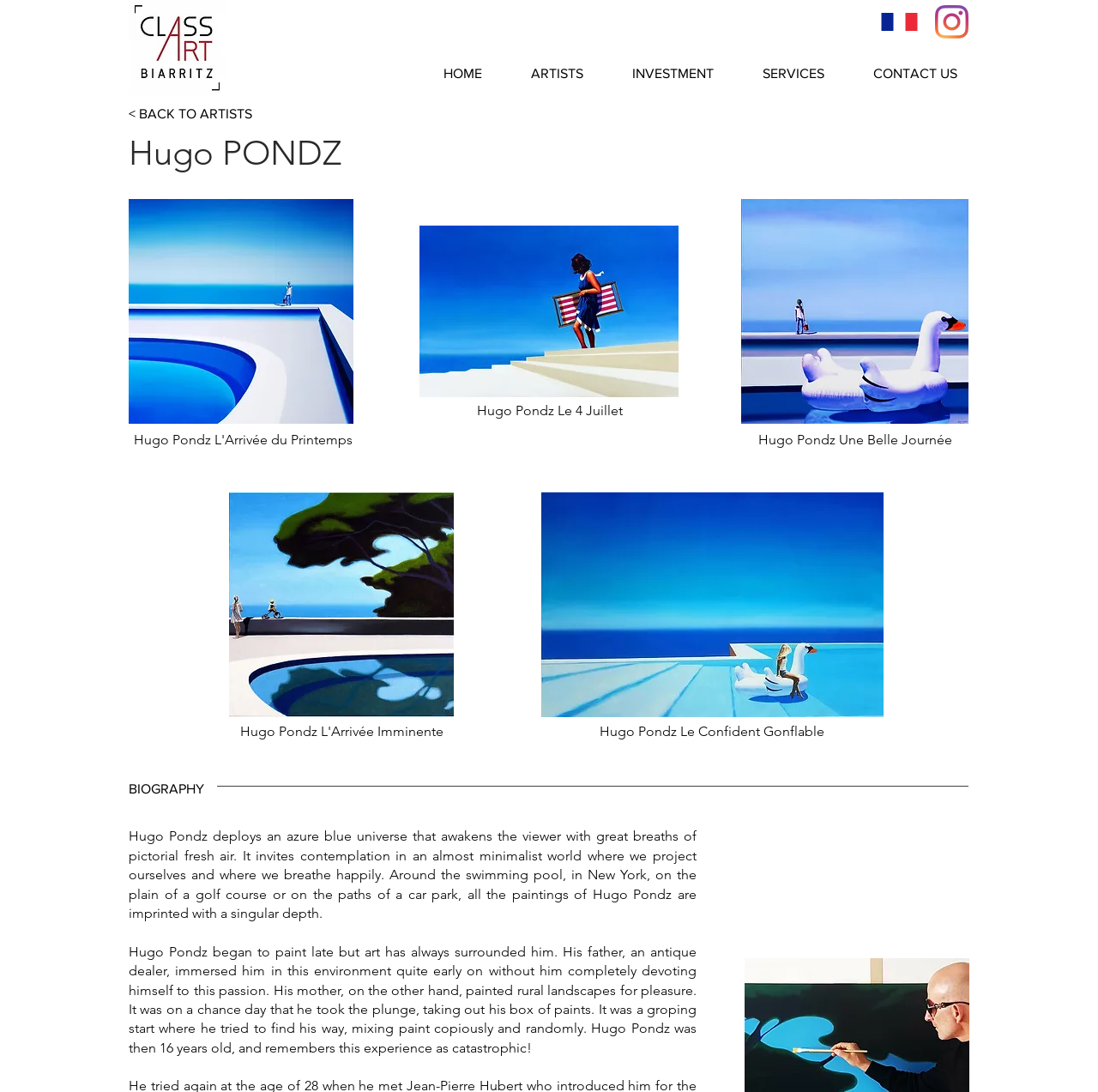Using the given element description, provide the bounding box coordinates (top-left x, top-left y, bottom-right x, bottom-right y) for the corresponding UI element in the screenshot: HOME

[0.371, 0.048, 0.451, 0.087]